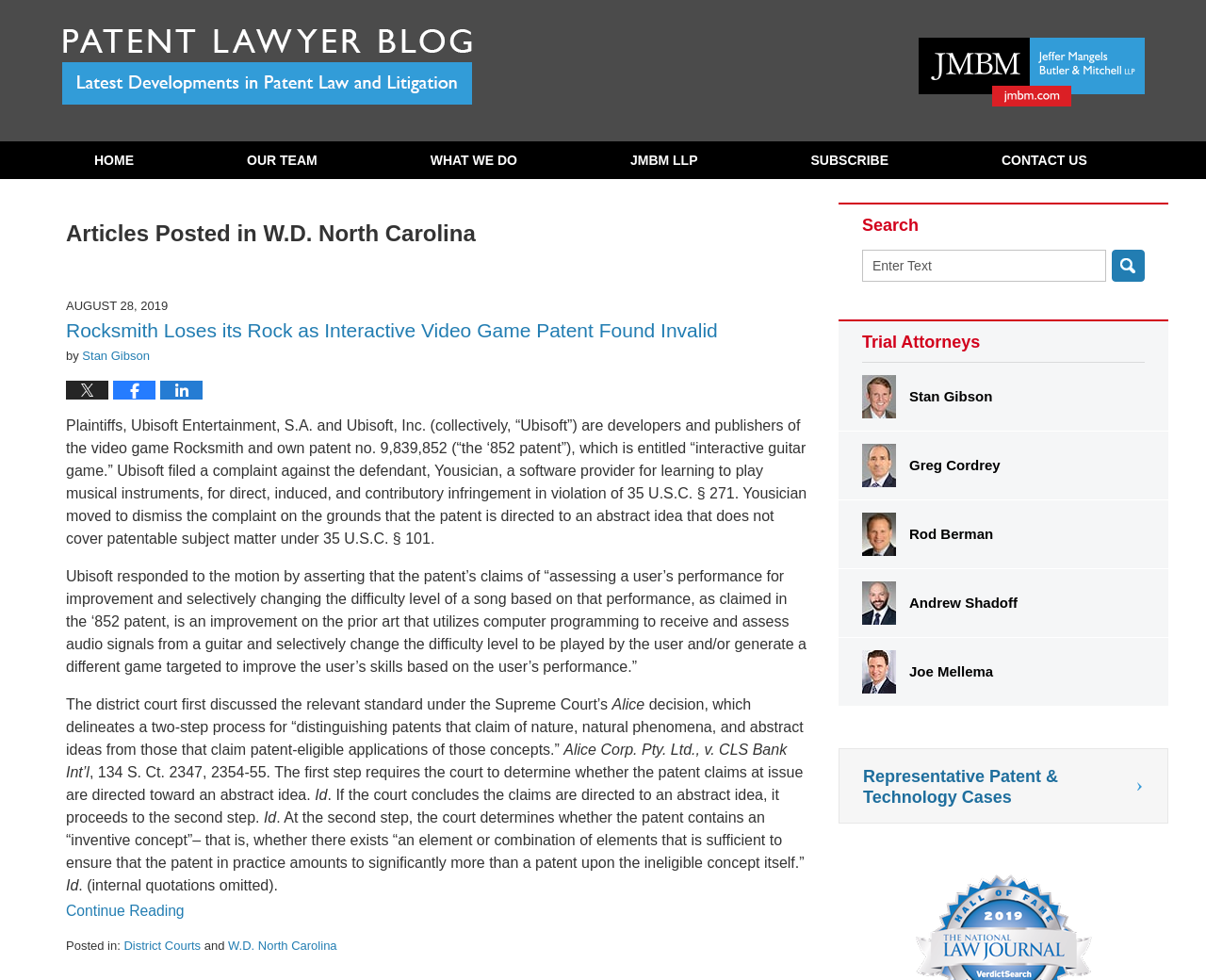What is the category of this article?
Using the picture, provide a one-word or short phrase answer.

W.D. North Carolina